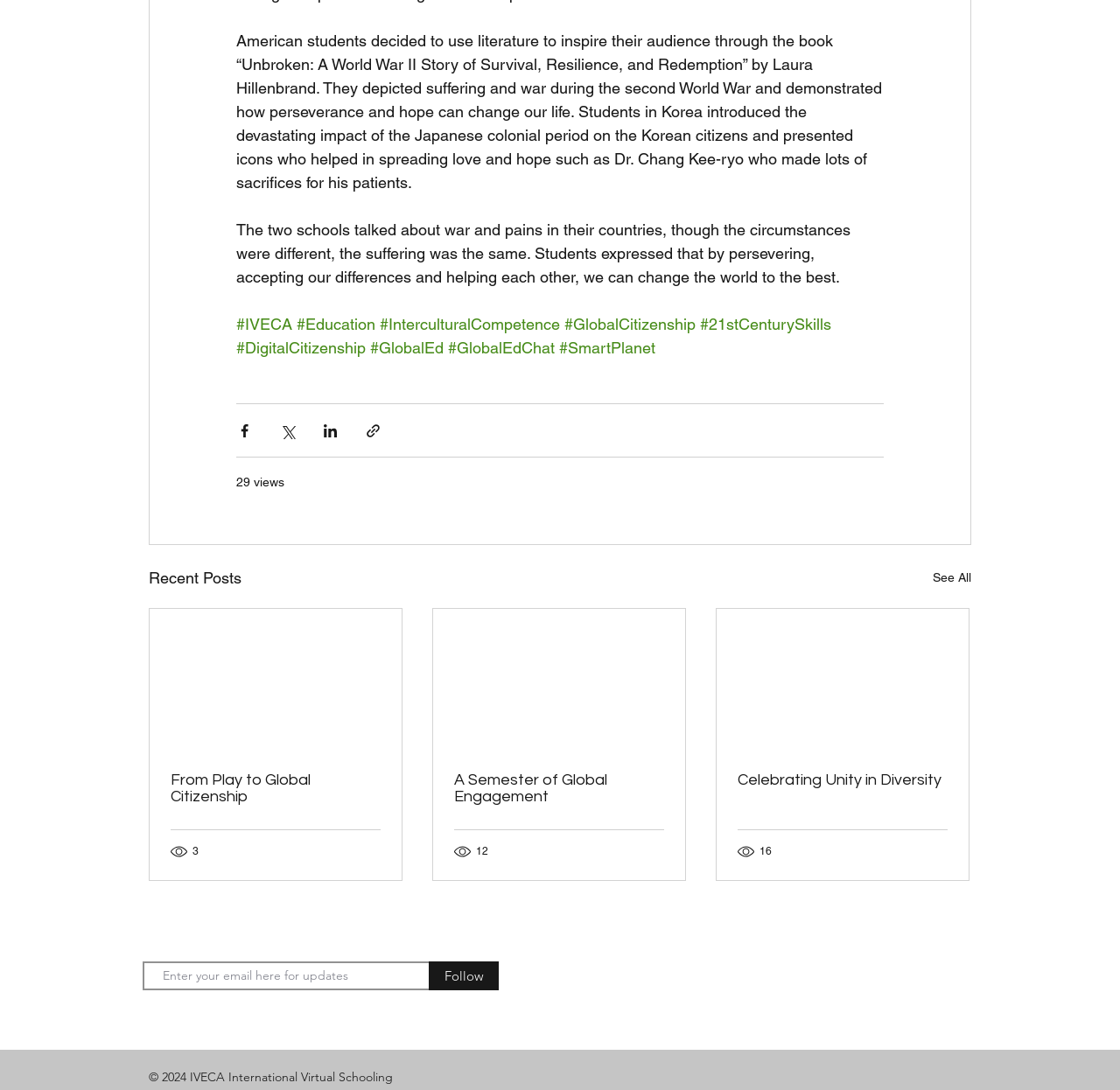Provide the bounding box coordinates of the HTML element this sentence describes: "parent_node: Celebrating Unity in Diversity". The bounding box coordinates consist of four float numbers between 0 and 1, i.e., [left, top, right, bottom].

[0.64, 0.559, 0.865, 0.689]